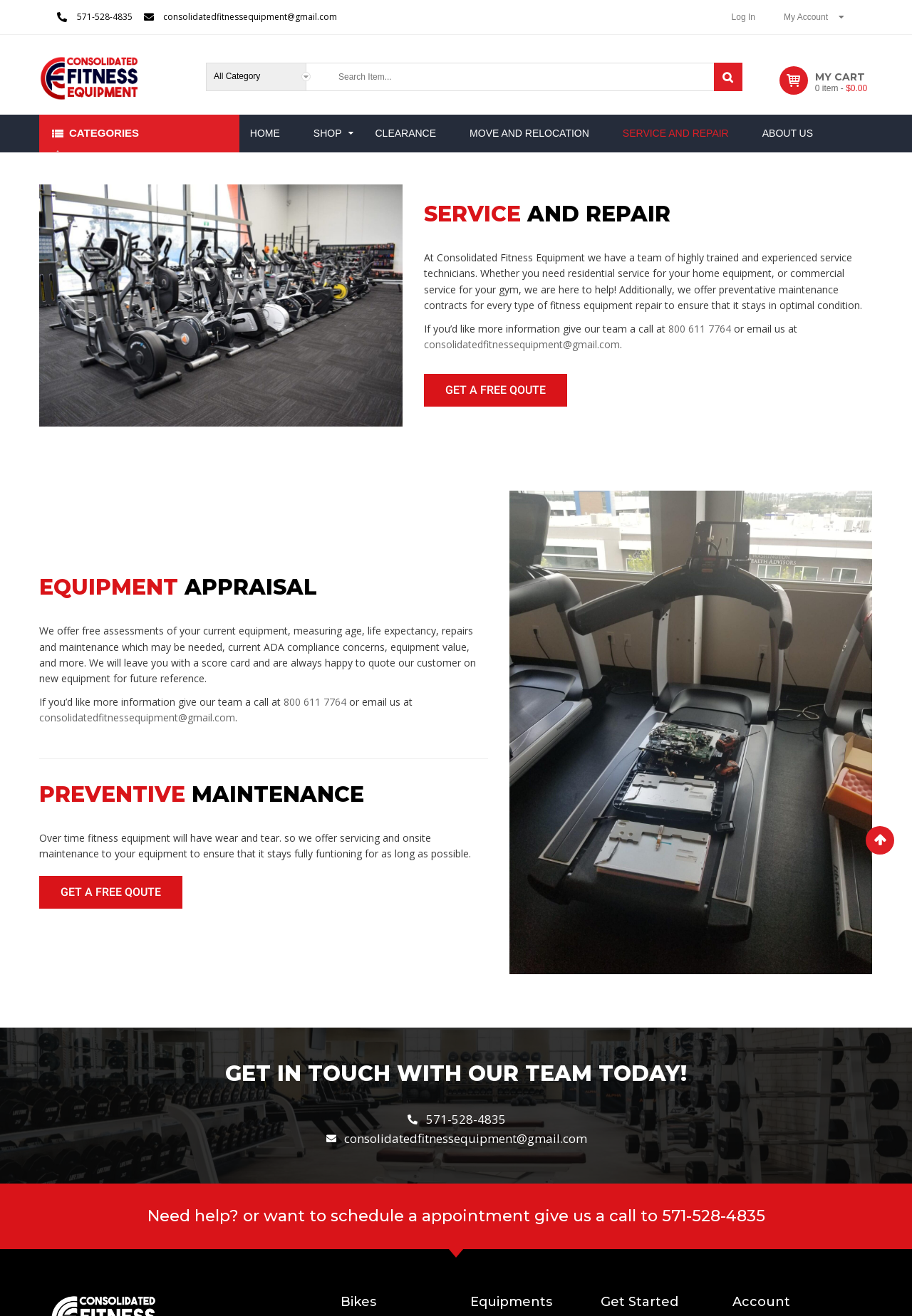Pinpoint the bounding box coordinates of the element that must be clicked to accomplish the following instruction: "Search for a product". The coordinates should be in the format of four float numbers between 0 and 1, i.e., [left, top, right, bottom].

[0.344, 0.048, 0.813, 0.069]